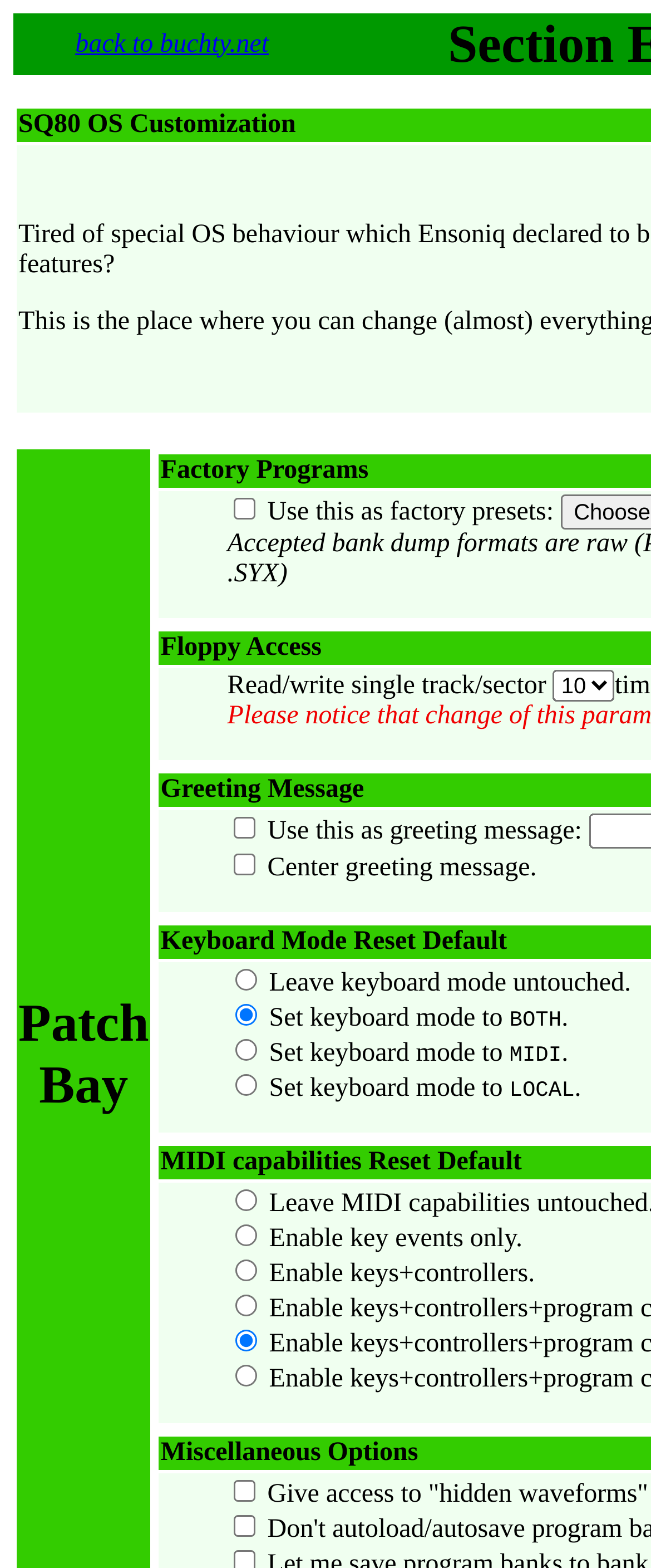Determine the bounding box coordinates of the section I need to click to execute the following instruction: "Click the 'back to buchty.net' link". Provide the coordinates as four float numbers between 0 and 1, i.e., [left, top, right, bottom].

[0.021, 0.009, 0.508, 0.048]